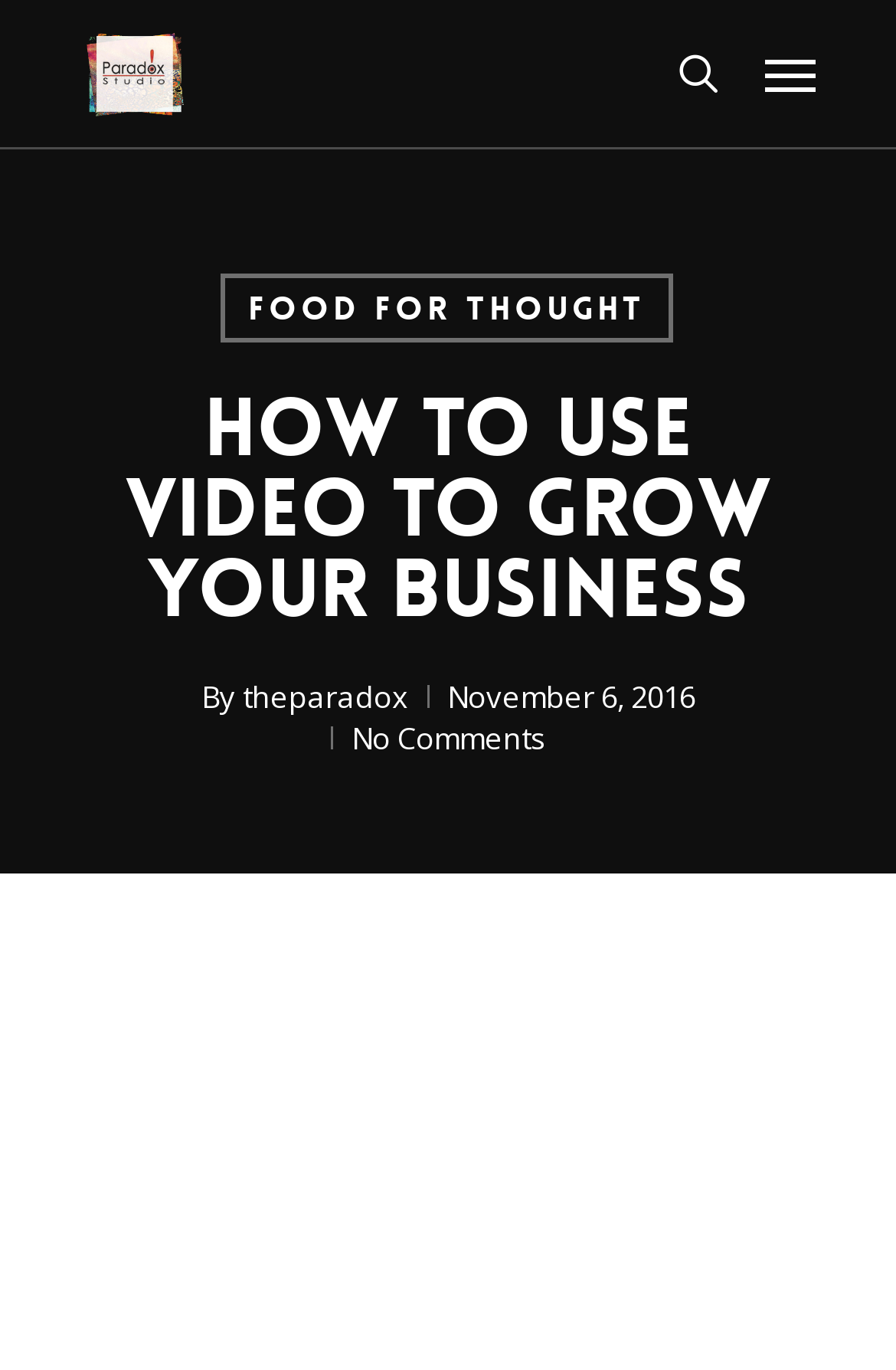Predict the bounding box coordinates for the UI element described as: "alt="Paradox Studio"". The coordinates should be four float numbers between 0 and 1, presented as [left, top, right, bottom].

[0.167, 0.02, 0.289, 0.087]